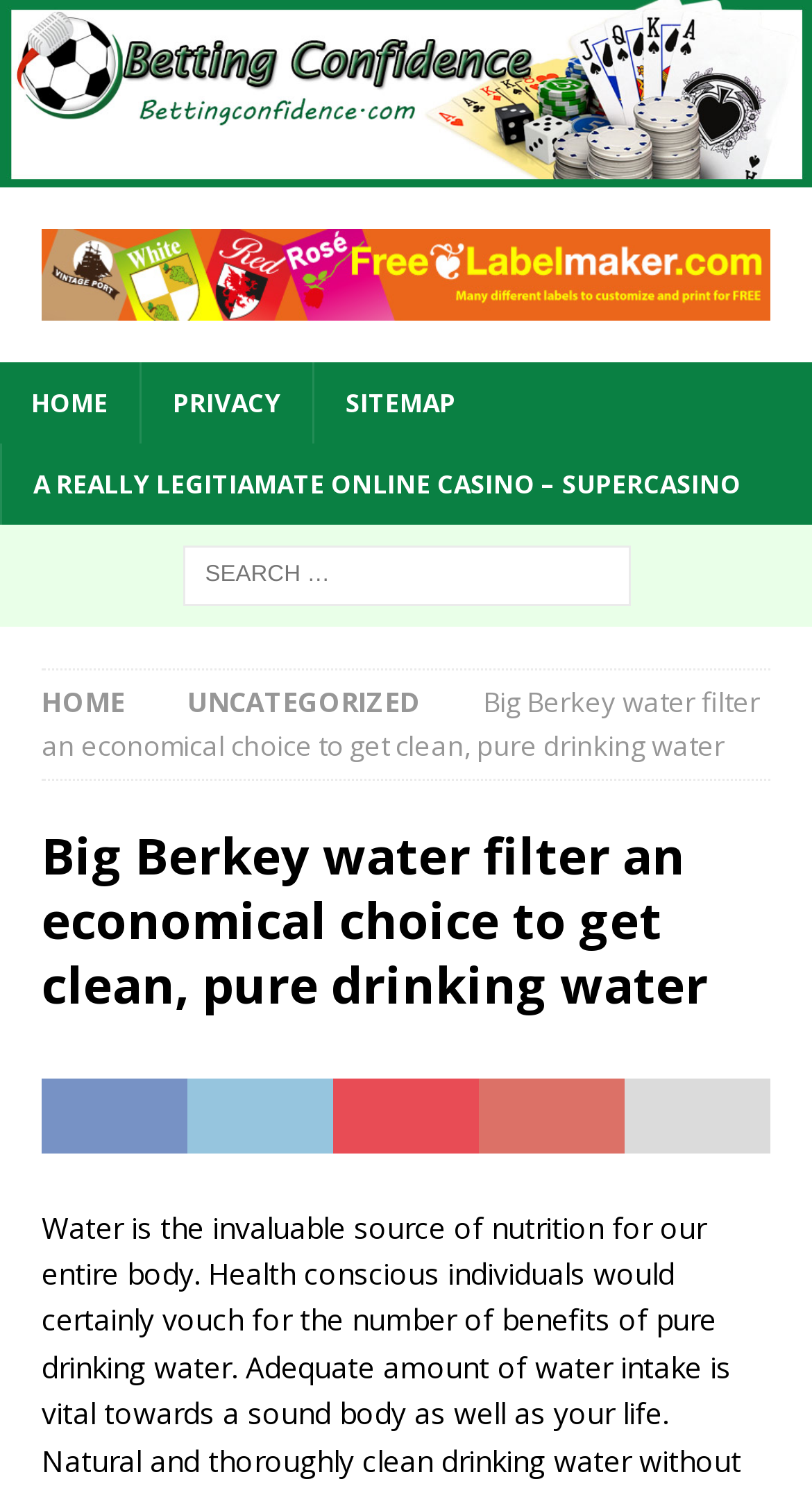Find the bounding box coordinates of the clickable element required to execute the following instruction: "click on the 'HOME' link". Provide the coordinates as four float numbers between 0 and 1, i.e., [left, top, right, bottom].

[0.0, 0.242, 0.172, 0.296]